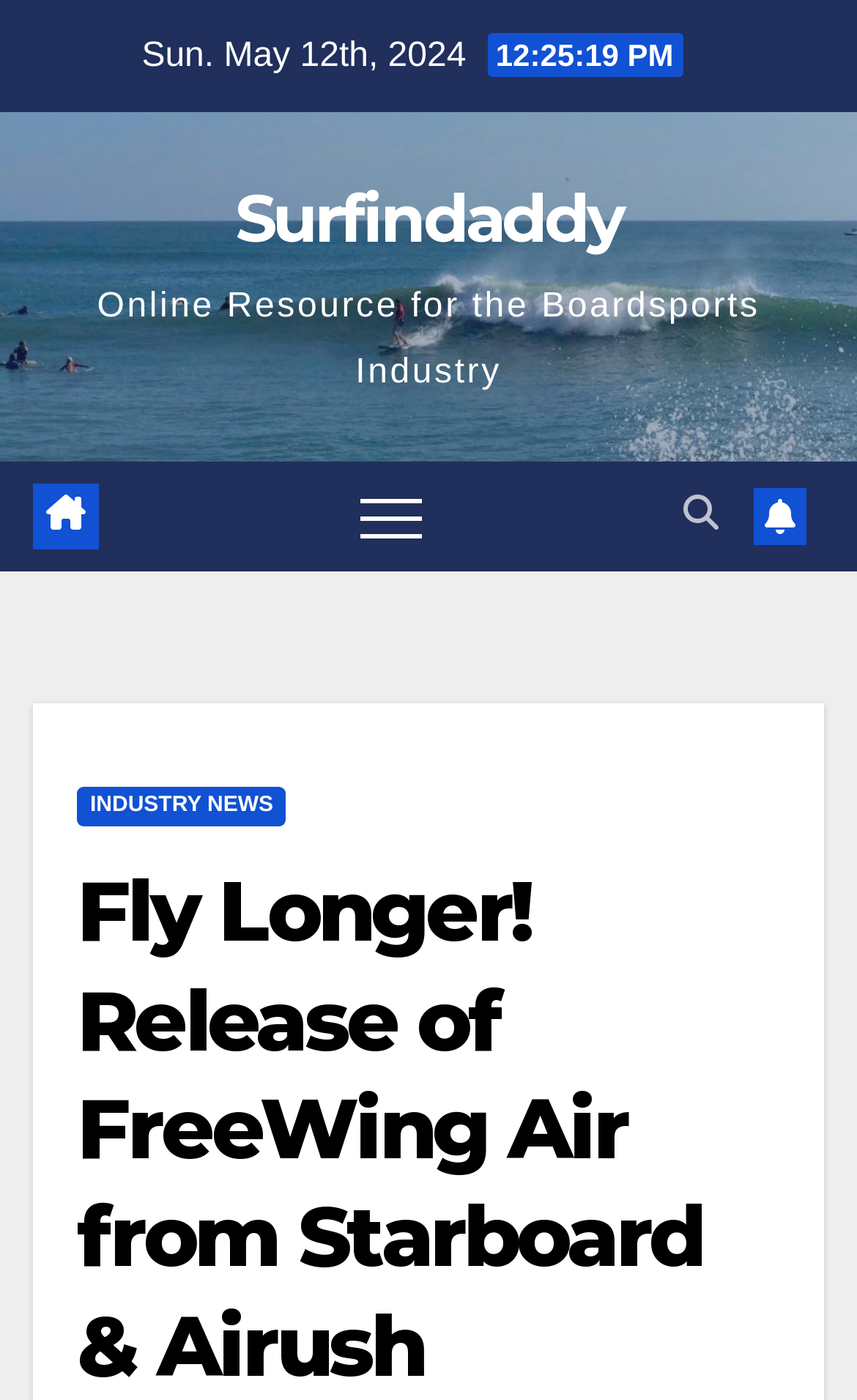With reference to the screenshot, provide a detailed response to the question below:
What is the name of the online resource?

I found the name of the online resource by looking at the top of the webpage, where it says 'Surfindaddy' in a link element, which is also the title of the webpage.